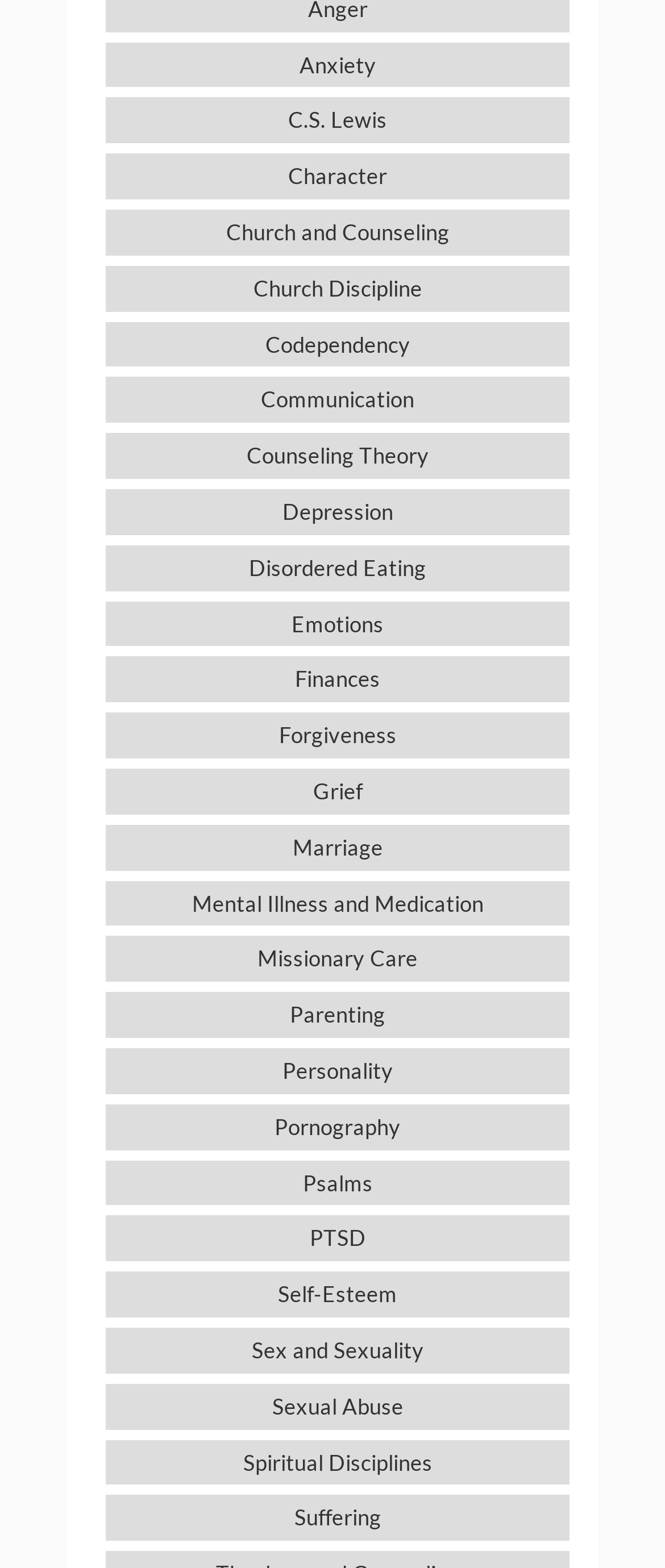Locate the bounding box coordinates of the element's region that should be clicked to carry out the following instruction: "Click the 'ASMBMedia@sambrown.com' email link". The coordinates need to be four float numbers between 0 and 1, i.e., [left, top, right, bottom].

None